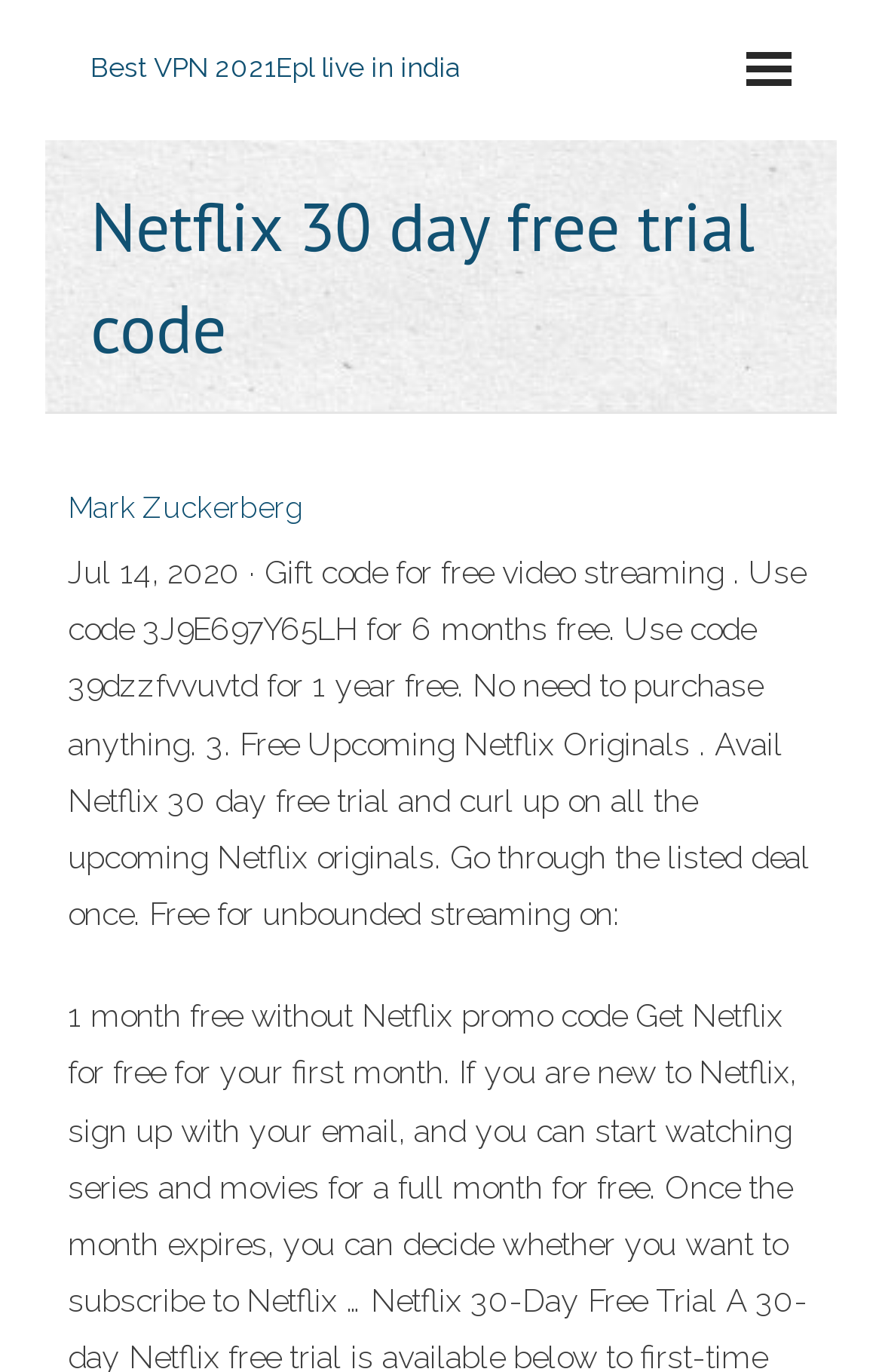Respond with a single word or phrase:
Who is mentioned as a person on the webpage?

Mark Zuckerberg